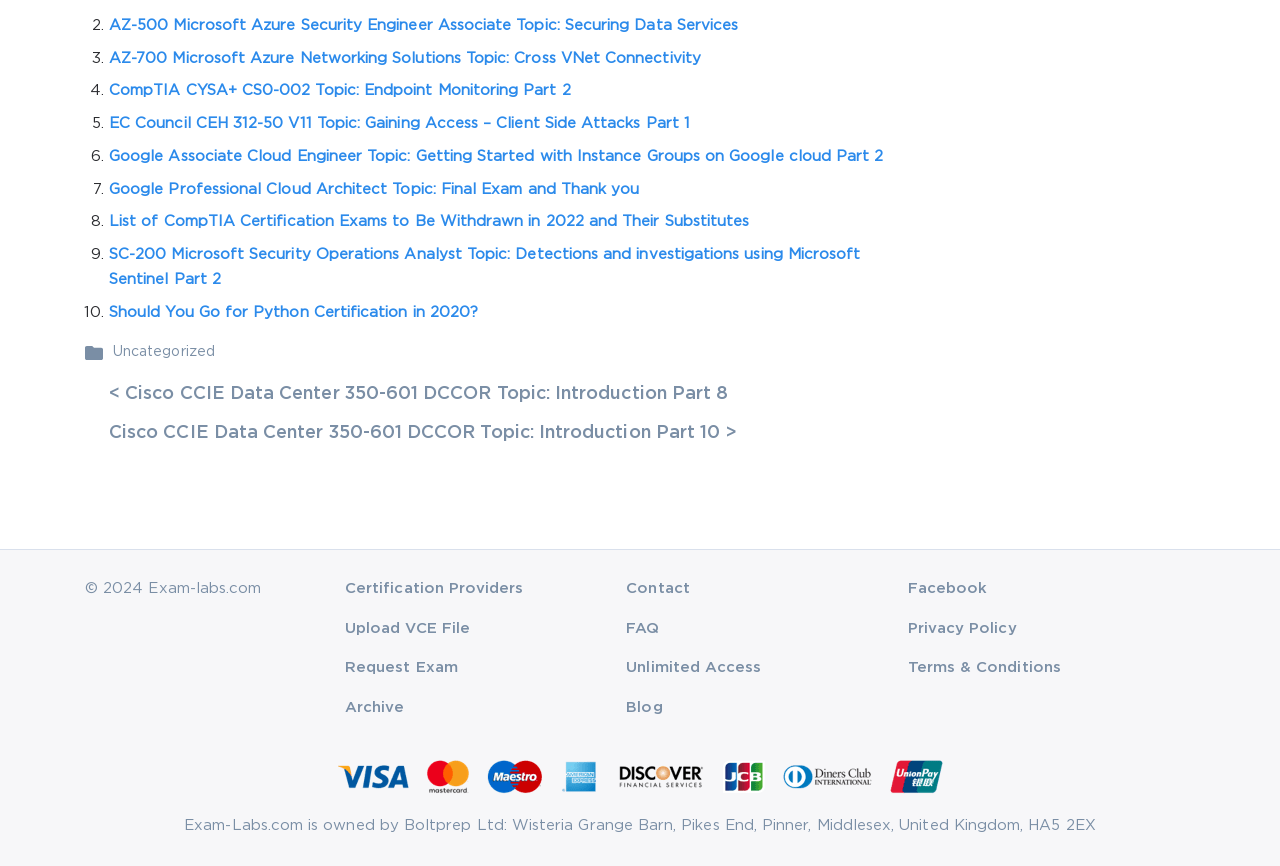Use a single word or phrase to answer the question:
What is the location of the company mentioned at the bottom of the webpage?

United Kingdom